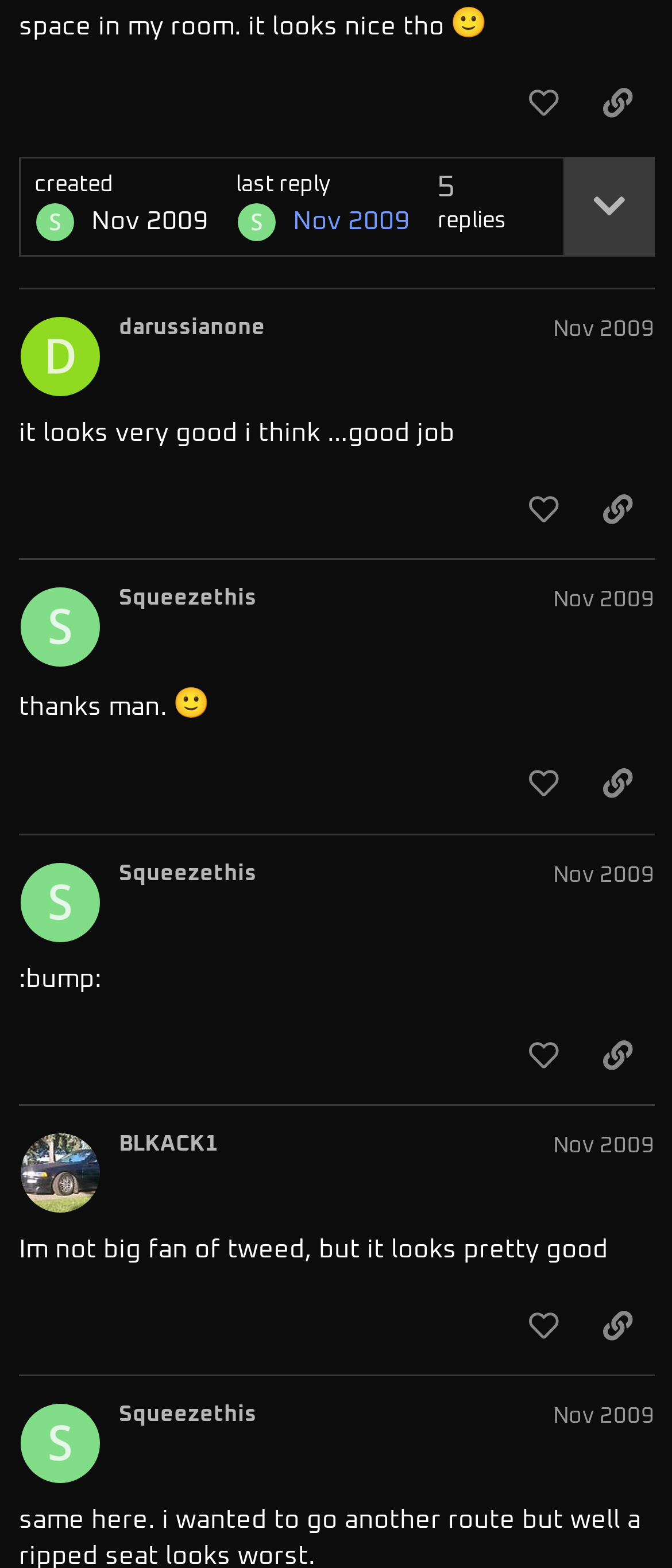What is the username of the author of post #2?
Answer the question with a single word or phrase derived from the image.

darussianone